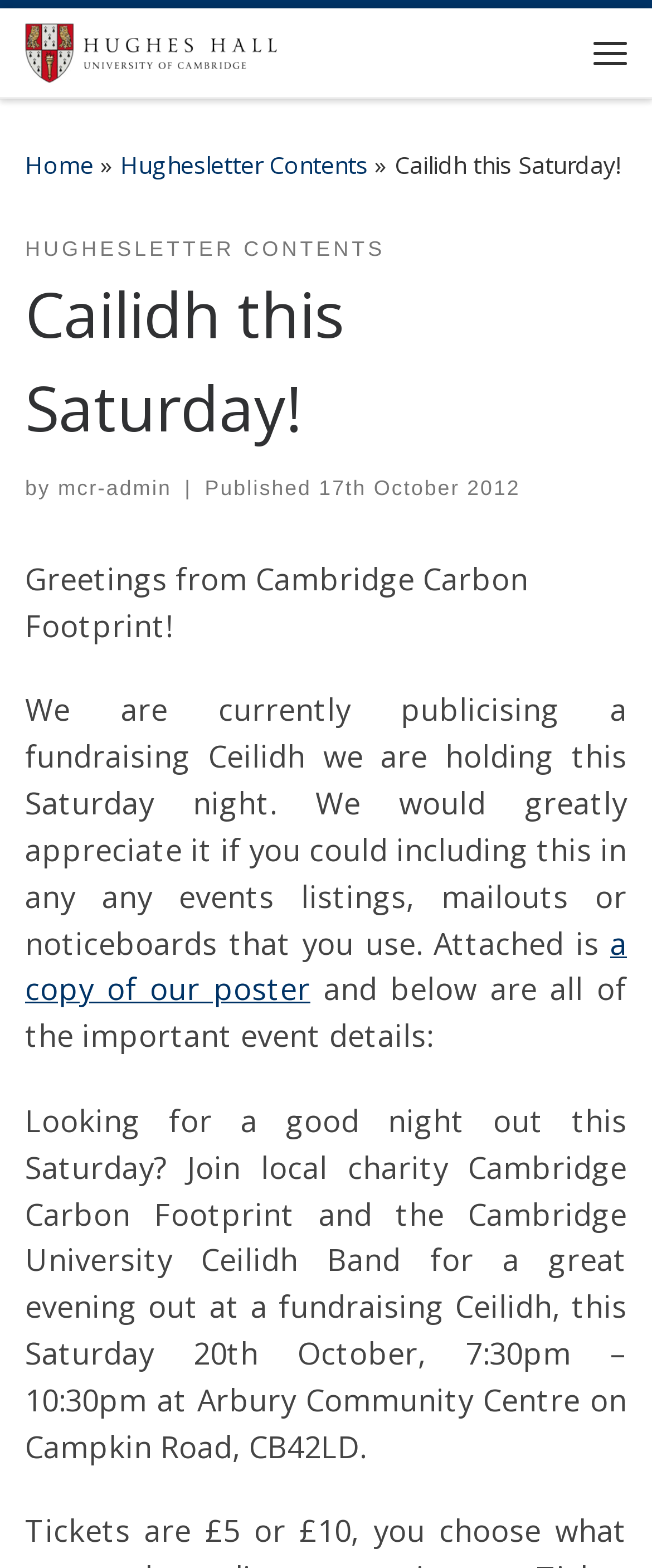Use a single word or phrase to respond to the question:
What is the timing of the Ceilidh event?

7:30pm – 10:30pm